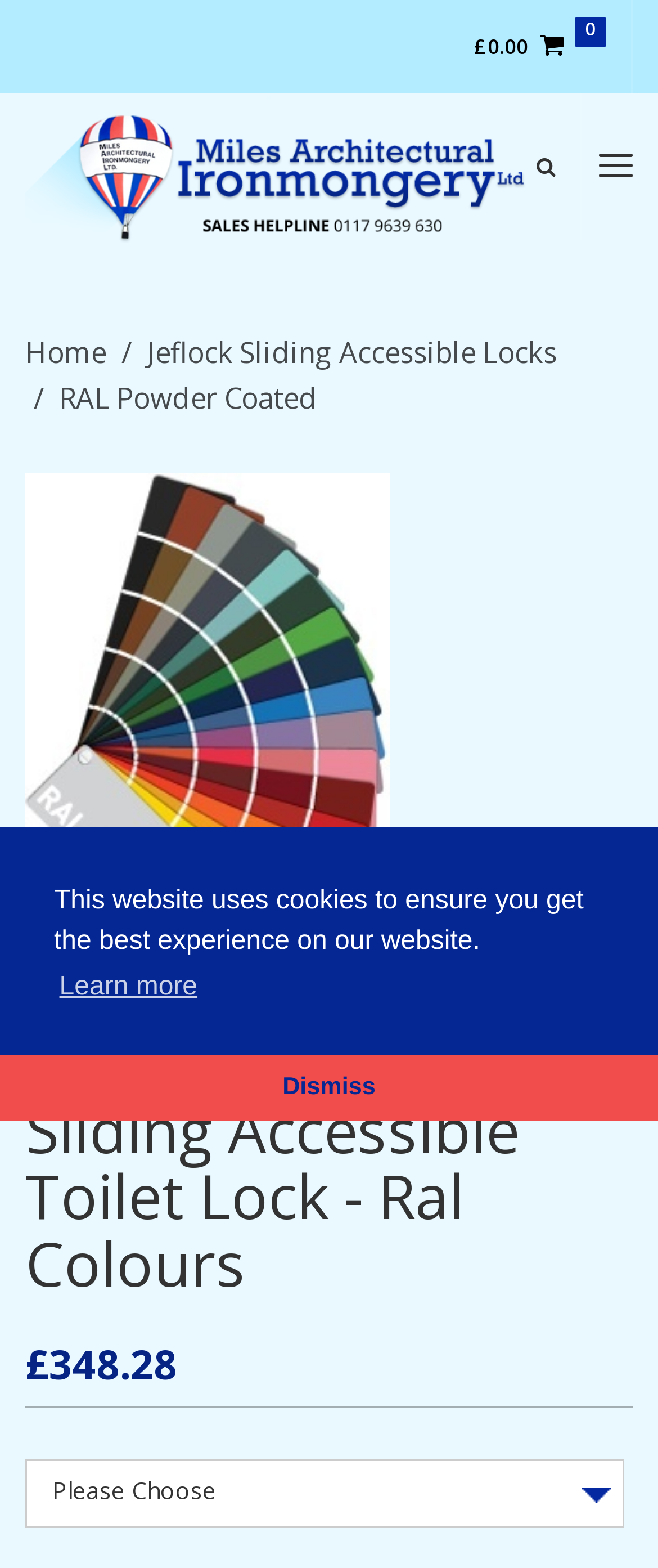Pinpoint the bounding box coordinates of the element that must be clicked to accomplish the following instruction: "View the product details of Sliding Accessible Toilet Lock". The coordinates should be in the format of four float numbers between 0 and 1, i.e., [left, top, right, bottom].

[0.038, 0.7, 0.962, 0.828]